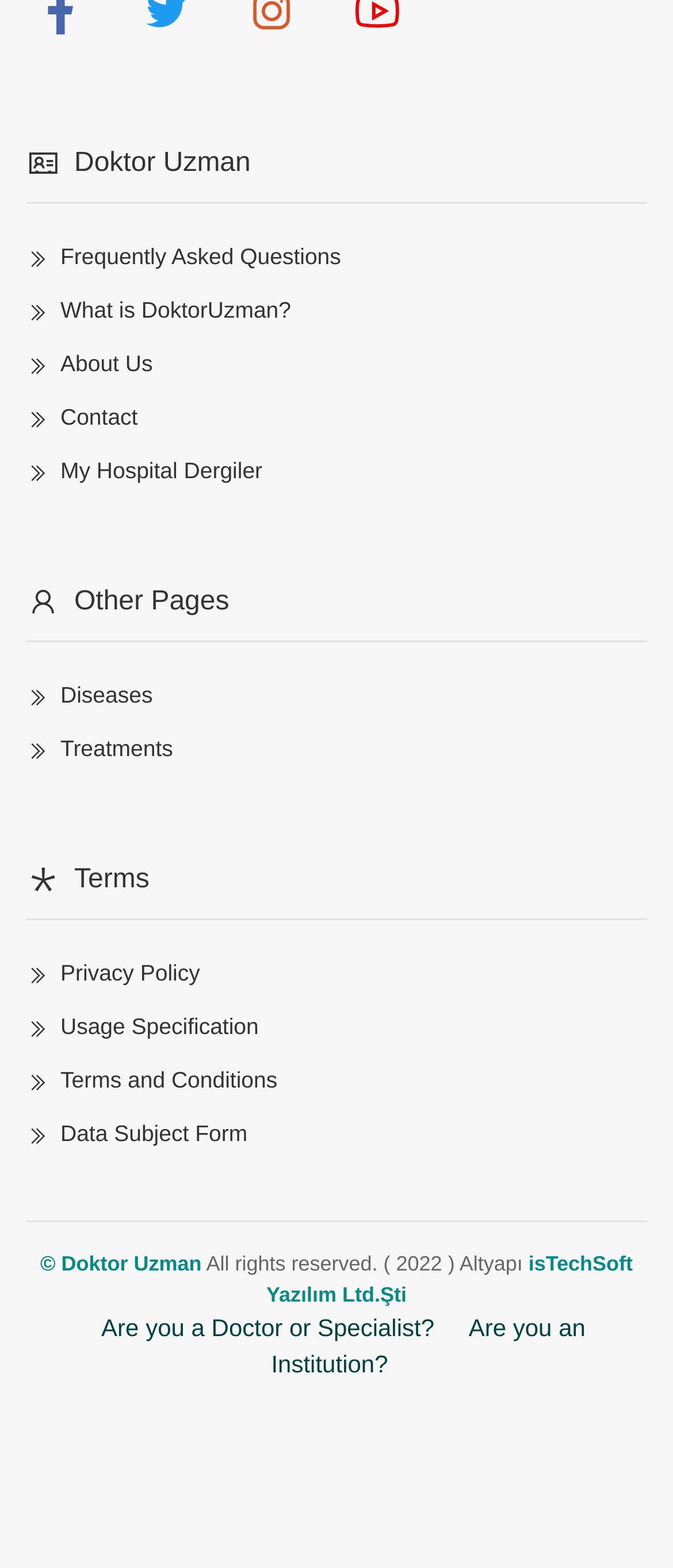What is the last link in the footer section?
Answer briefly with a single word or phrase based on the image.

Data Subject Form